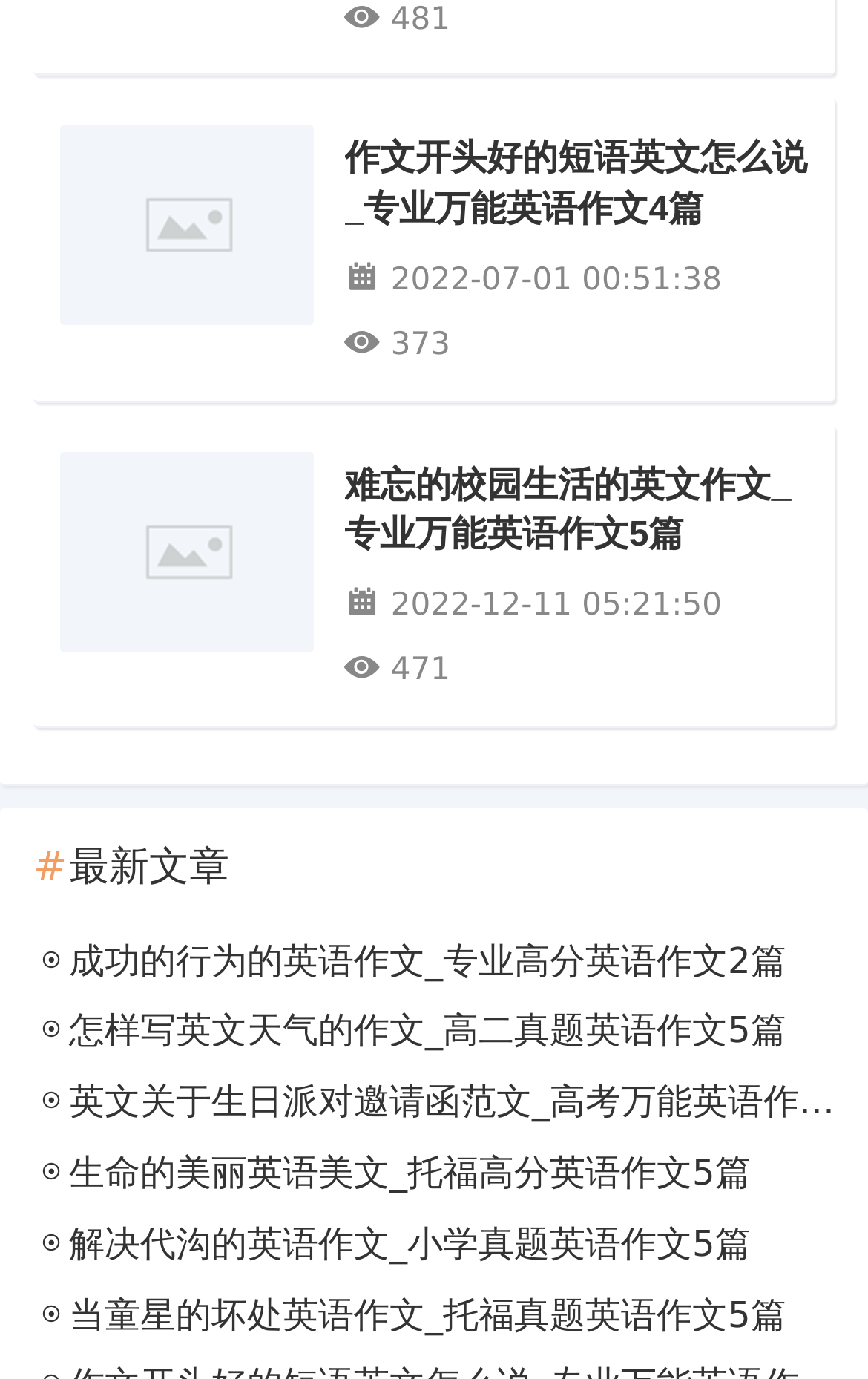Based on the element description 当童星的坏处英语作文_托福真题英语作文5篇, identify the bounding box coordinates for the UI element. The coordinates should be in the format (top-left x, top-left y, bottom-right x, bottom-right y) and within the 0 to 1 range.

[0.038, 0.93, 0.962, 0.978]